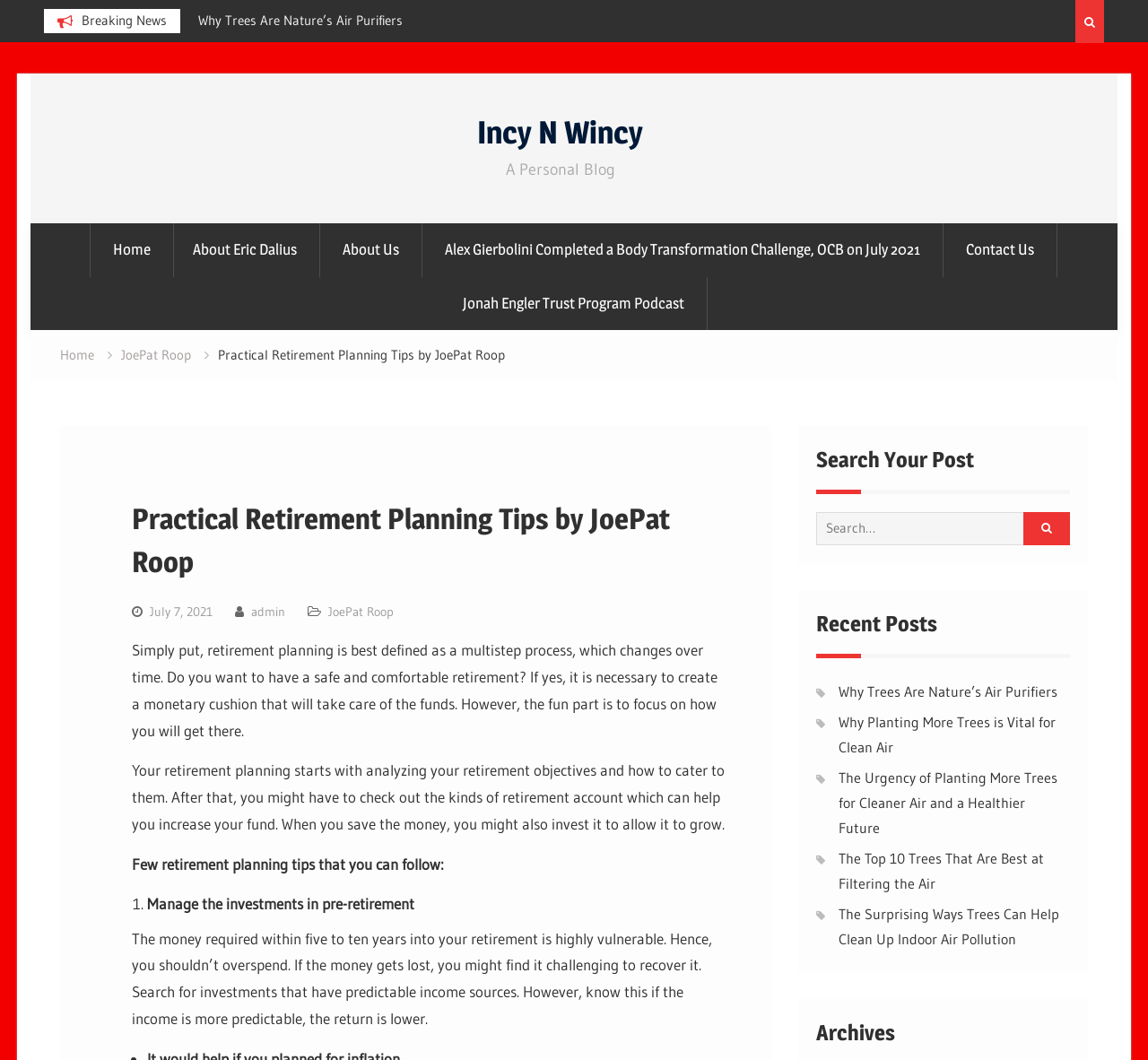Calculate the bounding box coordinates of the UI element given the description: "Home".

[0.053, 0.327, 0.082, 0.343]